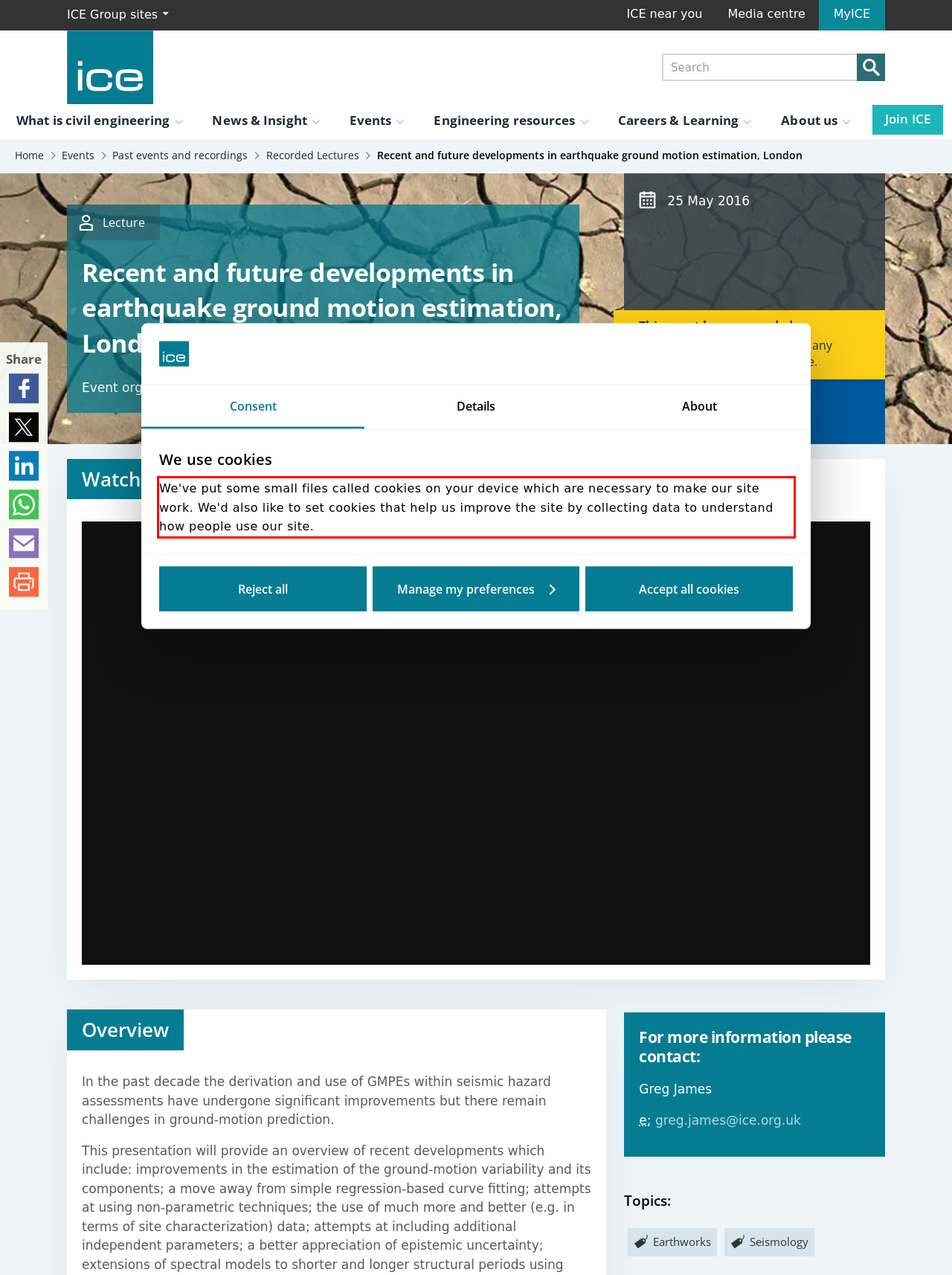Look at the provided screenshot of the webpage and perform OCR on the text within the red bounding box.

We've put some small files called cookies on your device which are necessary to make our site work. We'd also like to set cookies that help us improve the site by collecting data to understand how people use our site.